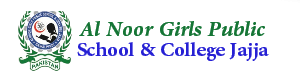Create an exhaustive description of the image.

The image showcases the emblem and name of "Al Noor Girls Public School & College Jajja." Prominently displayed at the top is the institution's name in a mix of green and blue lettering, emphasizing its commitment to education. Surrounding the text is a decorative emblem, likely representing the school's values, which includes elements such as books and a globe. This visual highlights the school's focus on academic excellence and community involvement, making it clear that "Al Noor Girls Public School & College Jajja" is dedicated to providing quality education in Pakistan.